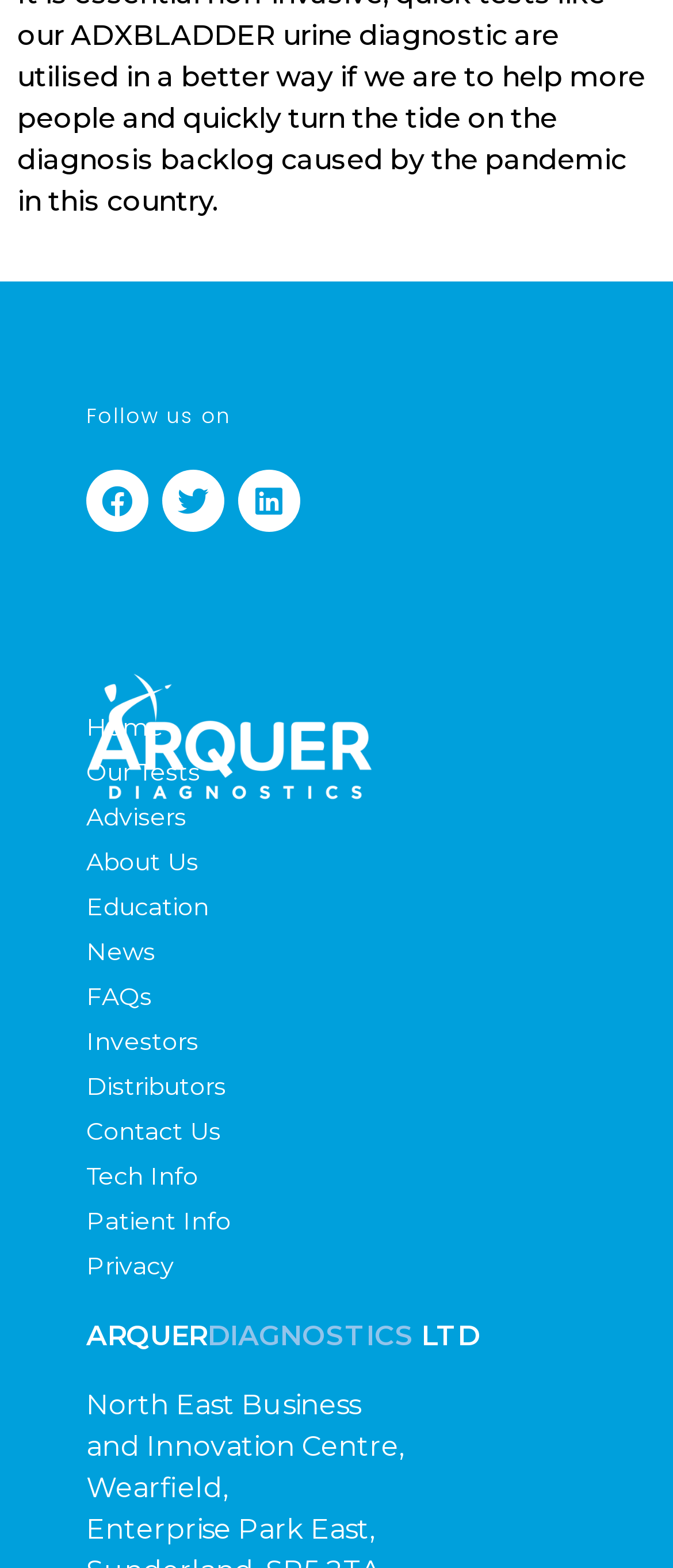Provide the bounding box coordinates for the UI element described in this sentence: "Advisers". The coordinates should be four float values between 0 and 1, i.e., [left, top, right, bottom].

[0.128, 0.507, 0.872, 0.535]